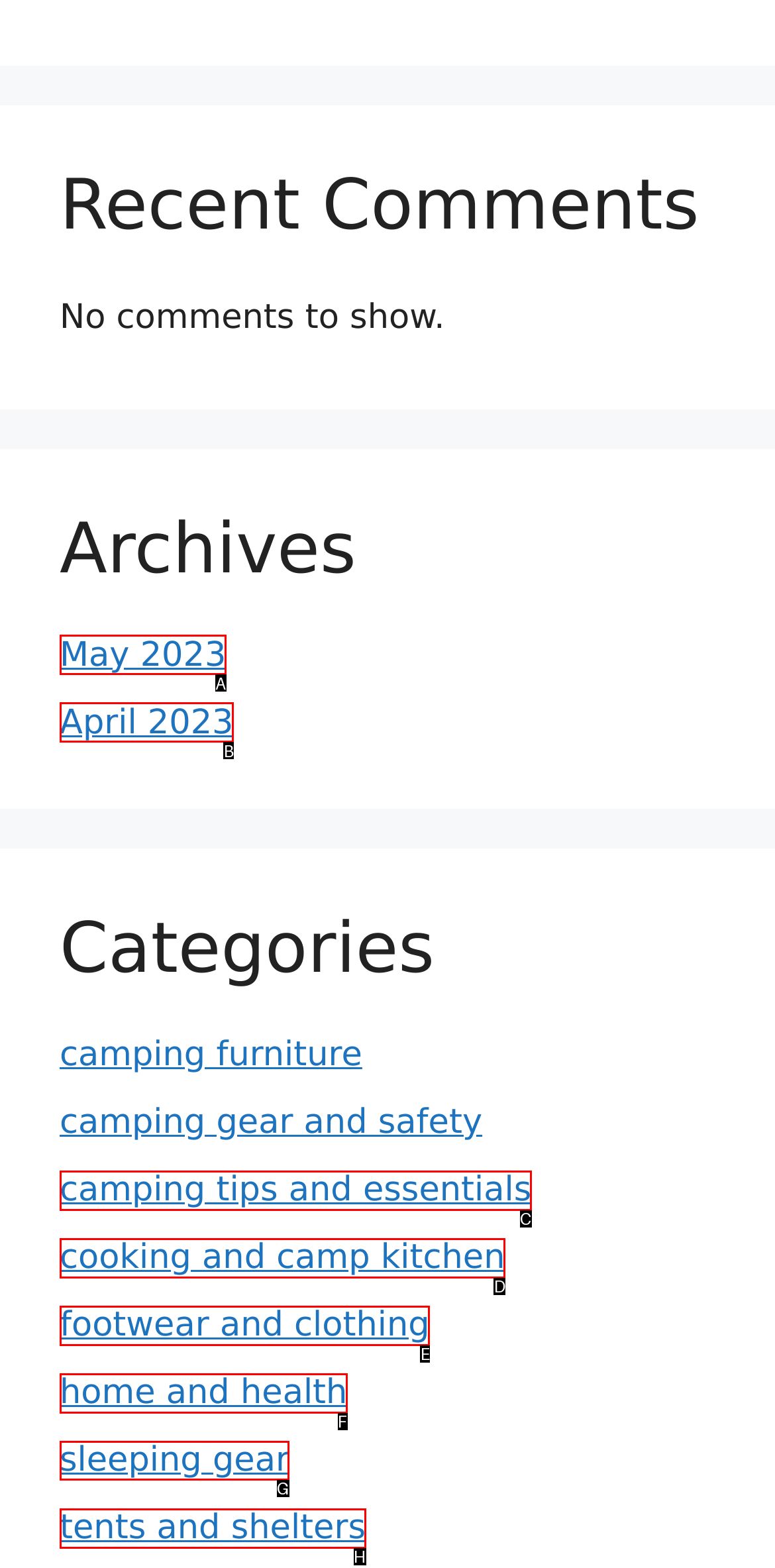Identify the correct HTML element to click for the task: explore sleeping gear options. Provide the letter of your choice.

G